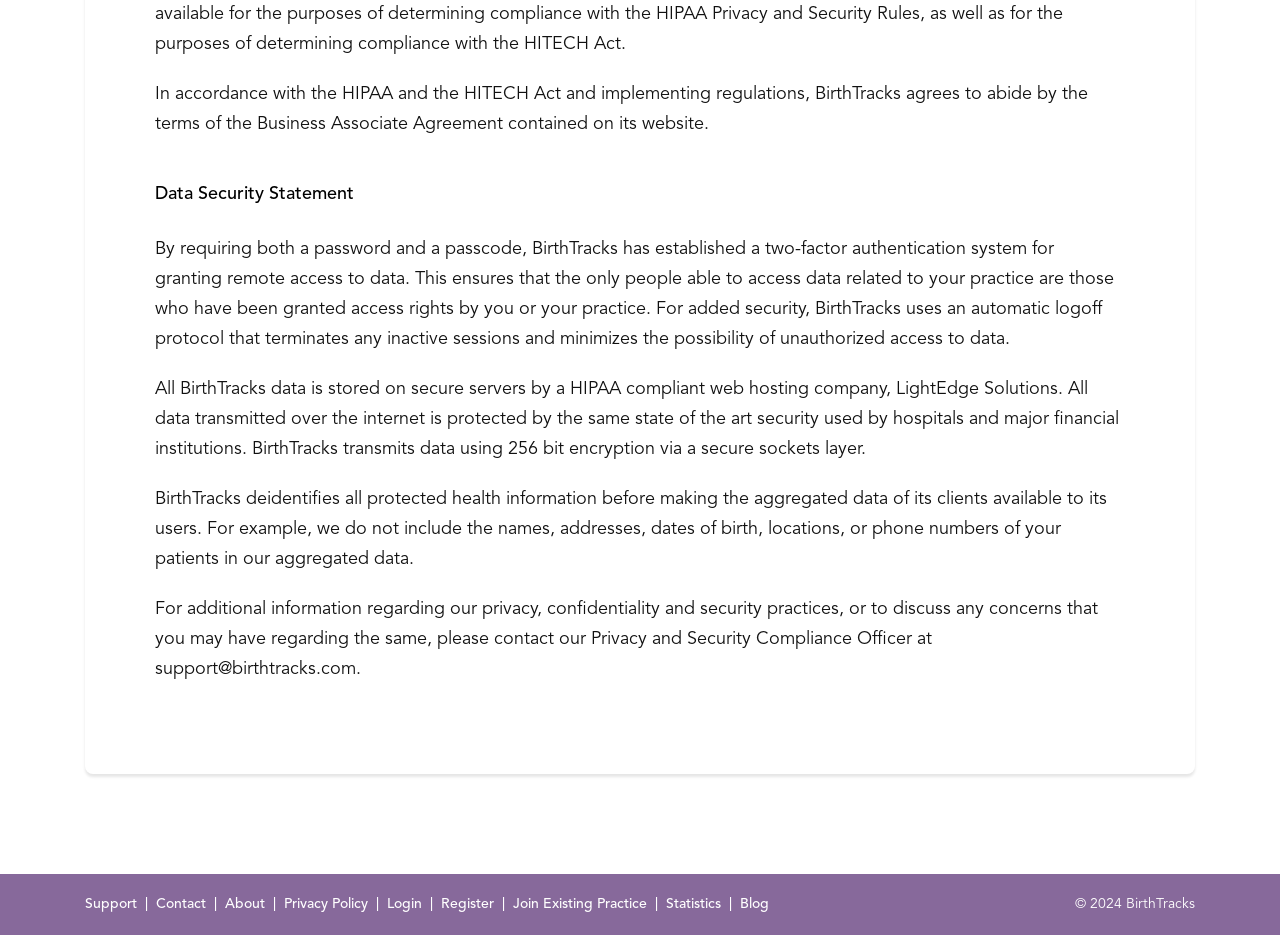Please locate the bounding box coordinates of the element that should be clicked to complete the given instruction: "Click on Support".

[0.066, 0.959, 0.107, 0.974]